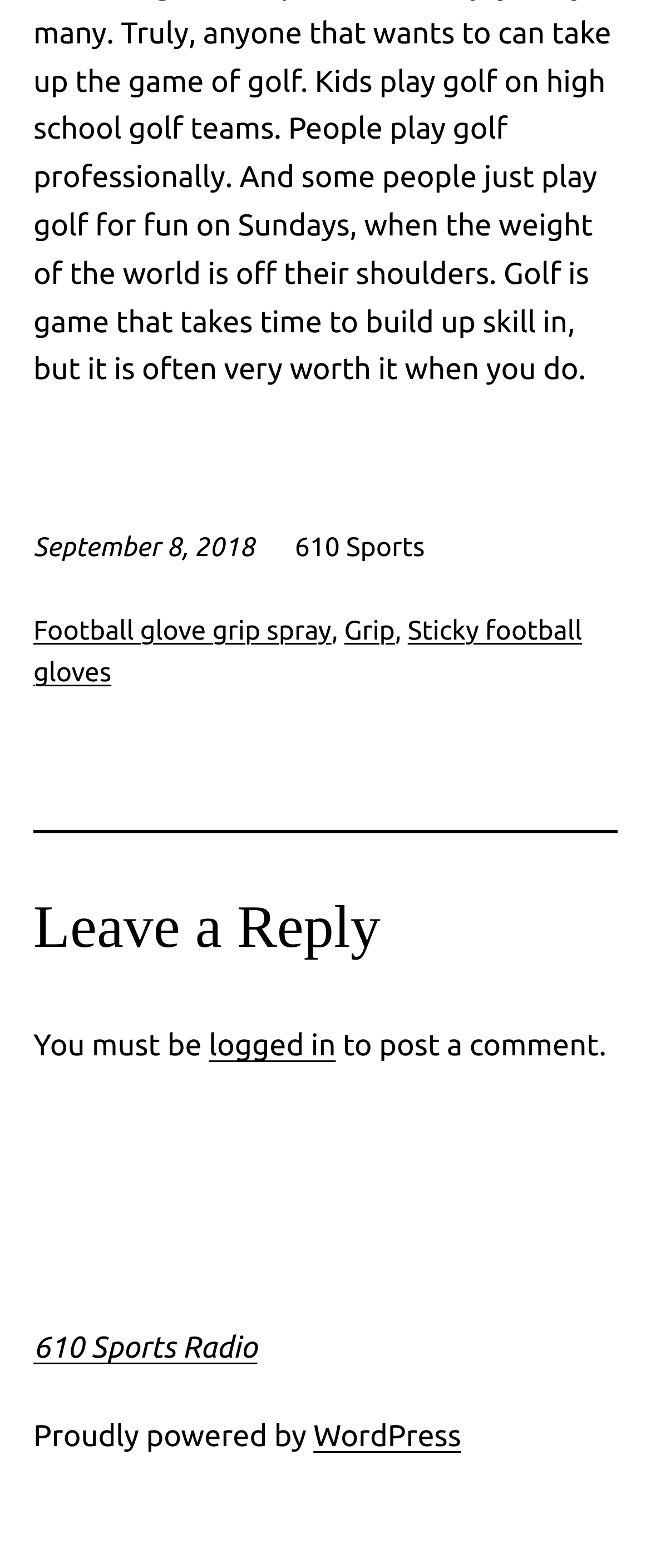What platform is the website powered by?
Using the image, elaborate on the answer with as much detail as possible.

I found the text 'Proudly powered by WordPress' at the bottom of the webpage, which indicates that the website is powered by WordPress.